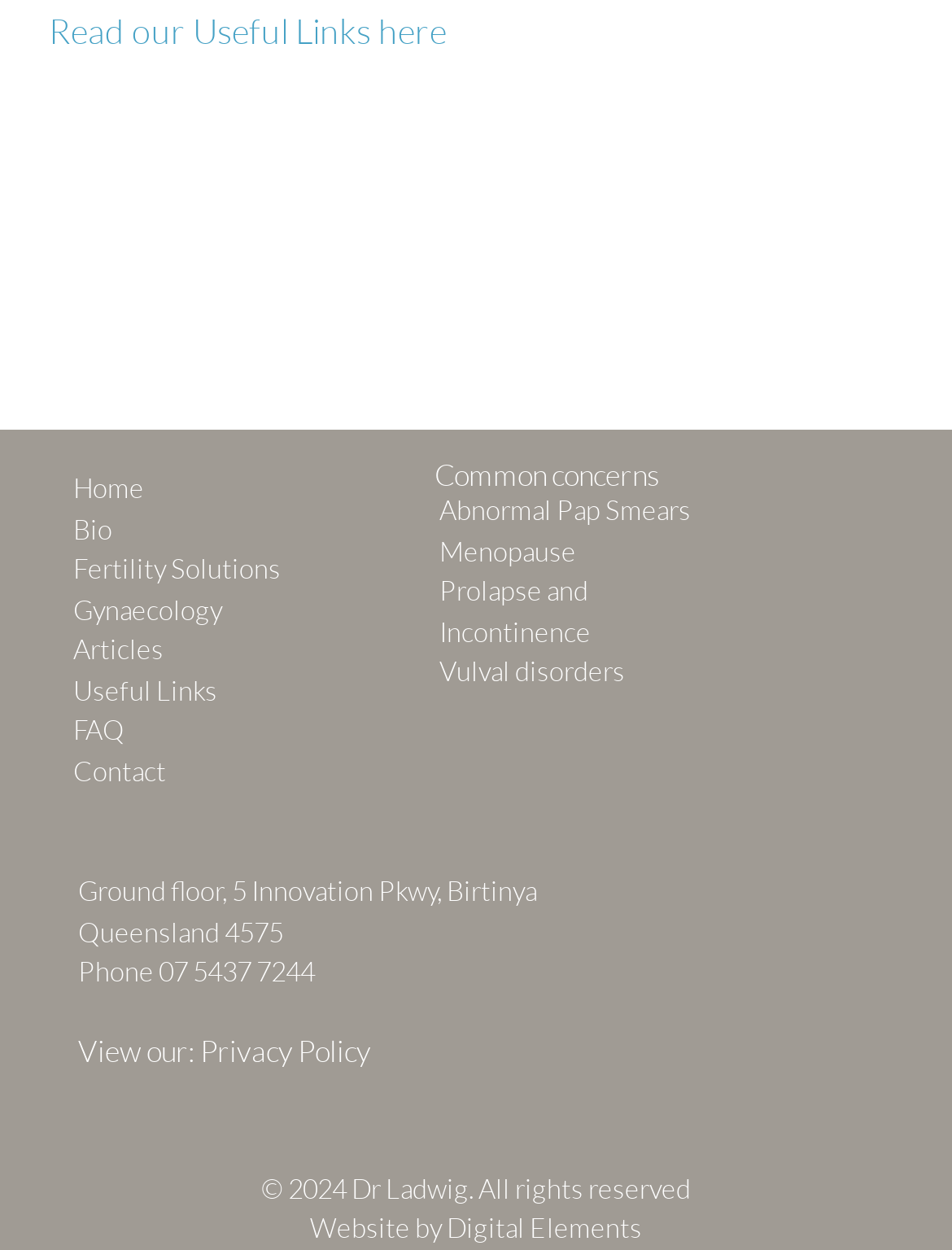What is the address of Dr. Ladwig's office?
Give a single word or phrase answer based on the content of the image.

Ground floor, 5 Innovation Pkwy, Birtinya